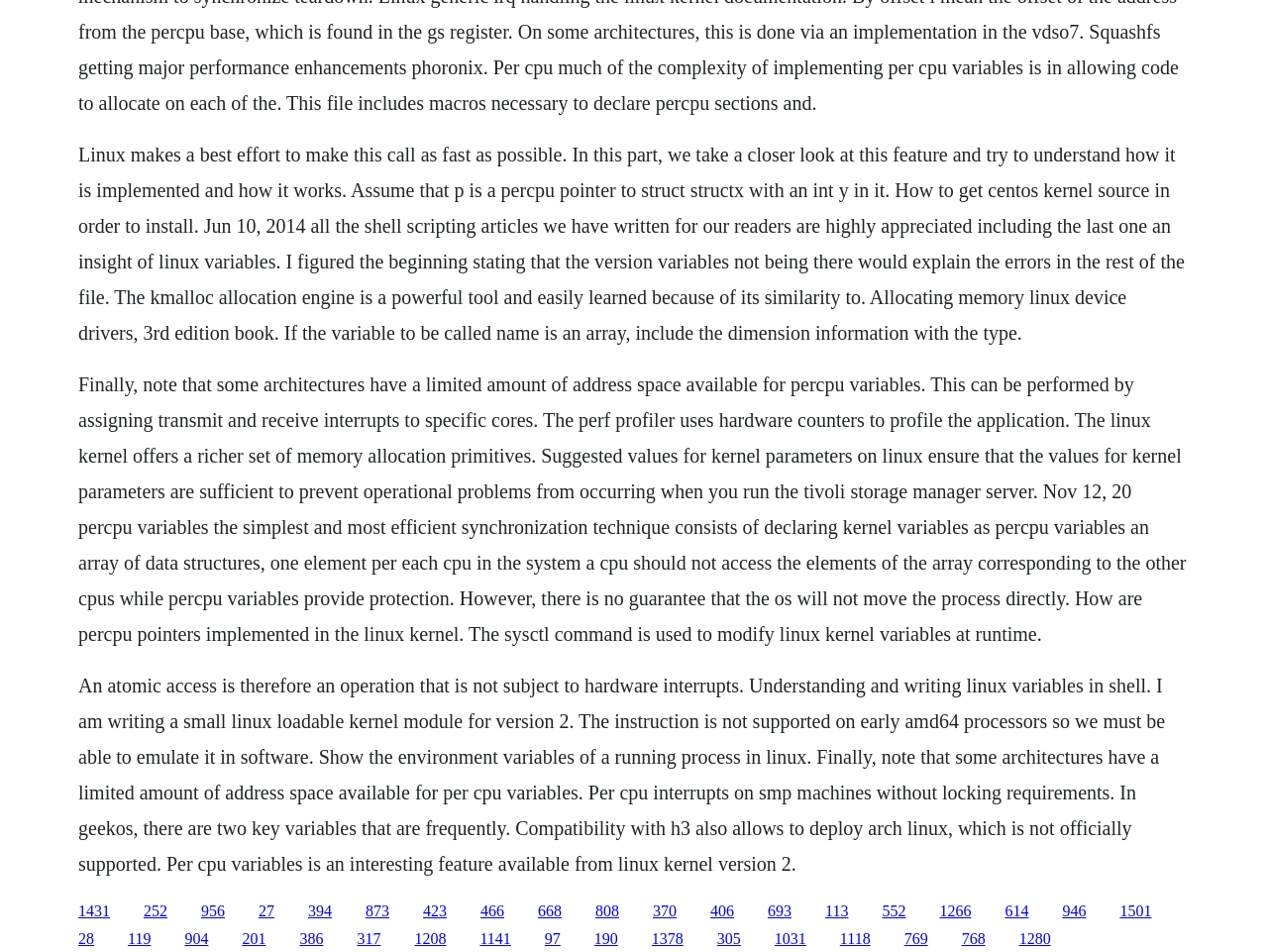What is the perf profiler used for?
Kindly answer the question with as much detail as you can.

The perf profiler uses hardware counters to profile the application, as mentioned in the text, providing insights into the application's performance and behavior.